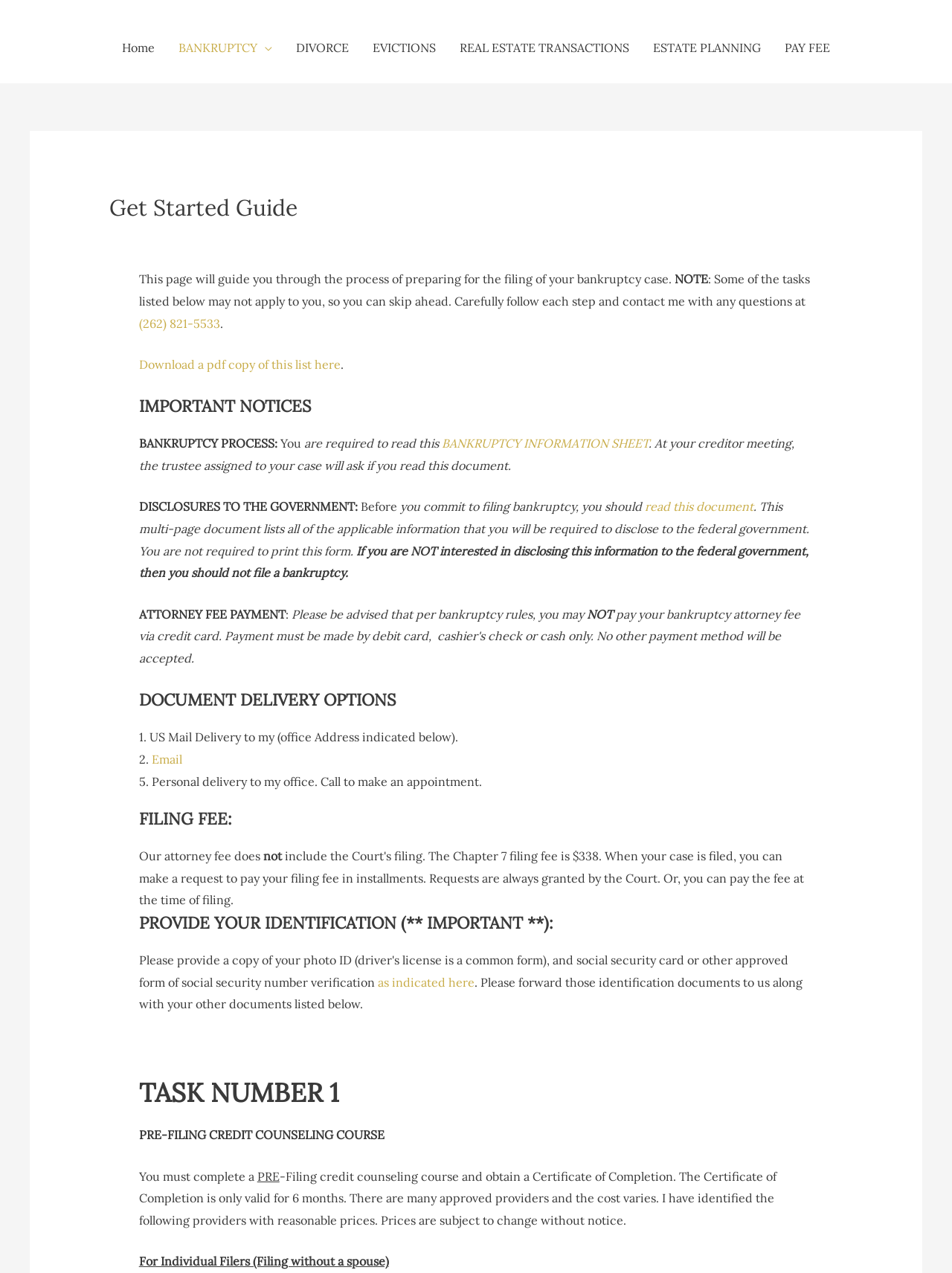Locate the bounding box coordinates of the clickable area to execute the instruction: "Click on the 'HOME' link". Provide the coordinates as four float numbers between 0 and 1, represented as [left, top, right, bottom].

None